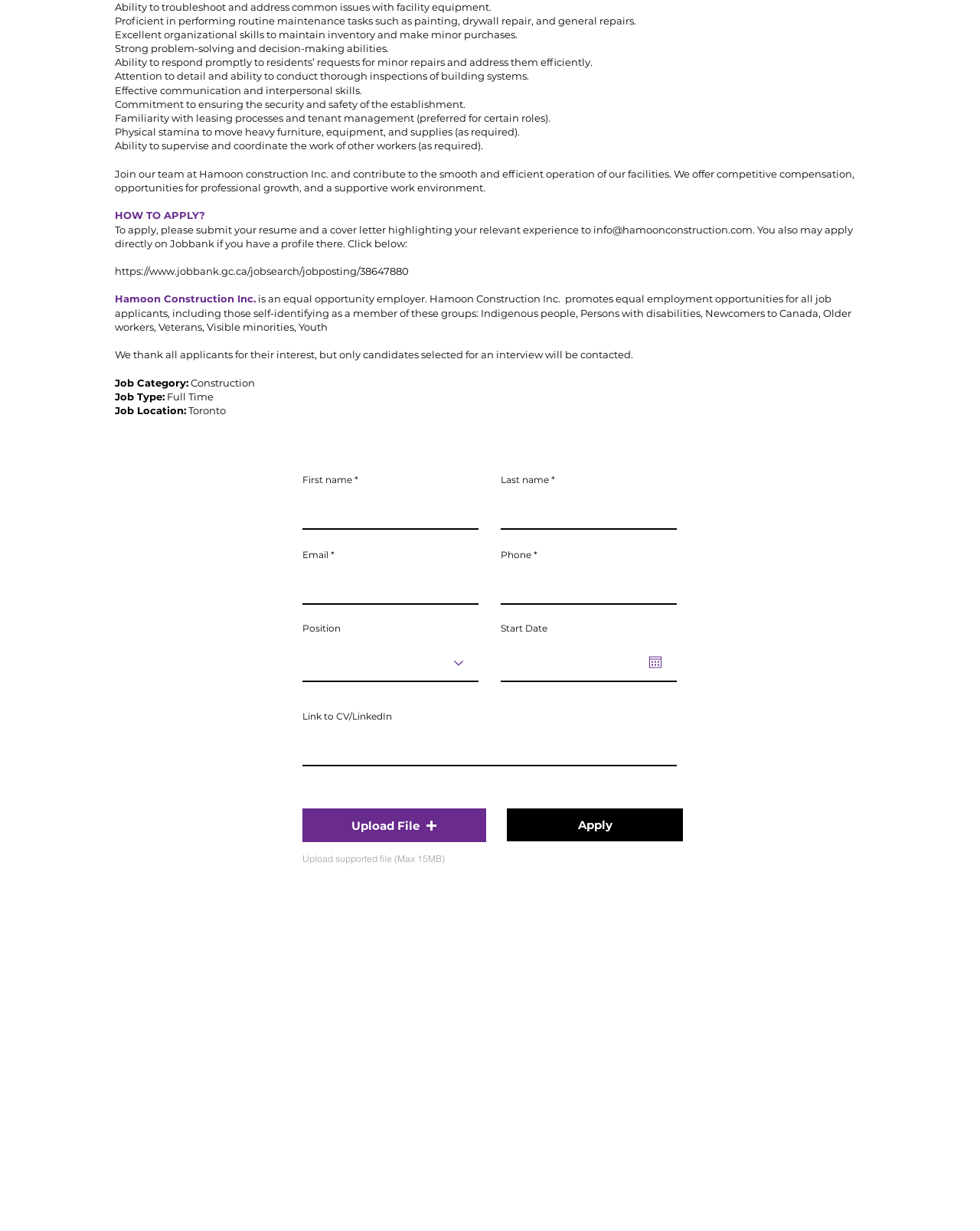Answer the question using only one word or a concise phrase: What is the job category?

Construction